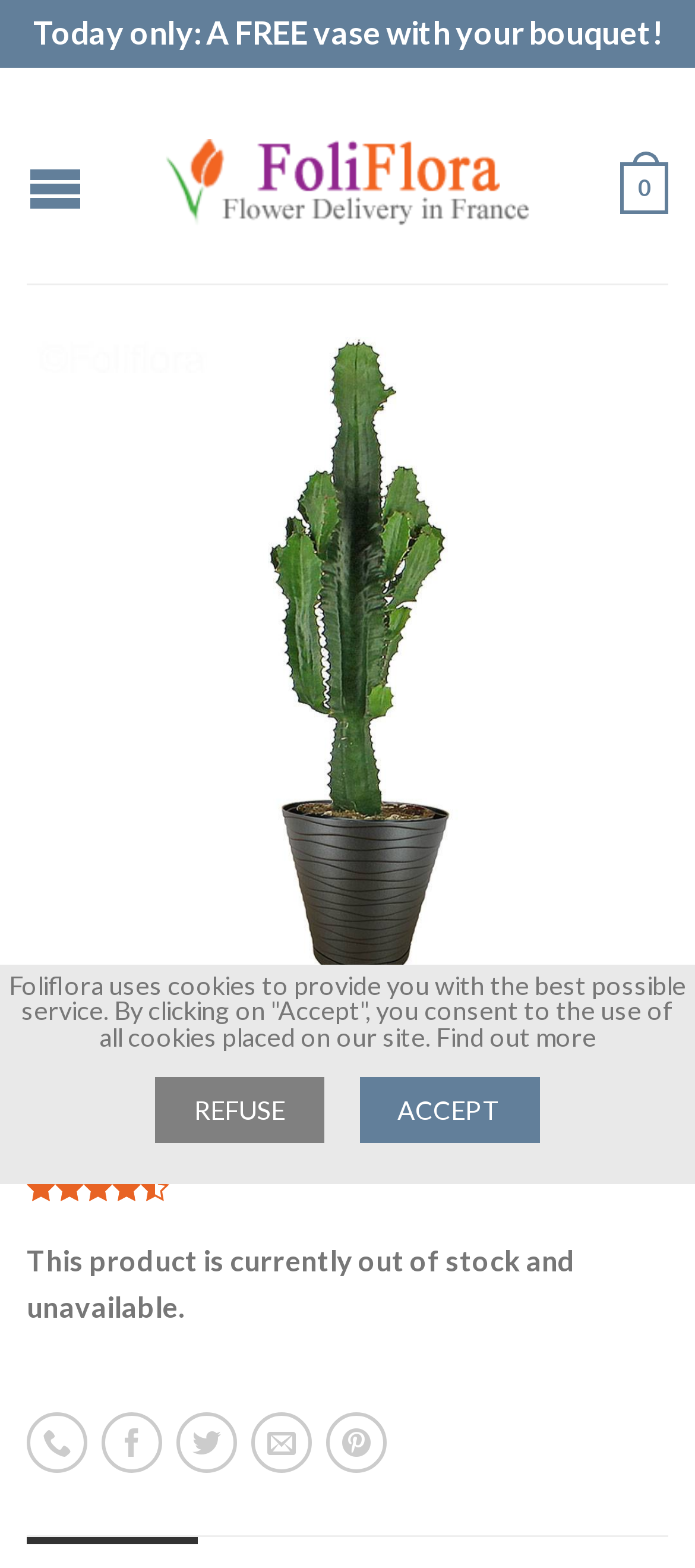Locate the bounding box coordinates of the segment that needs to be clicked to meet this instruction: "Go to the 'GREEN PLANT' section".

[0.038, 0.651, 0.962, 0.679]